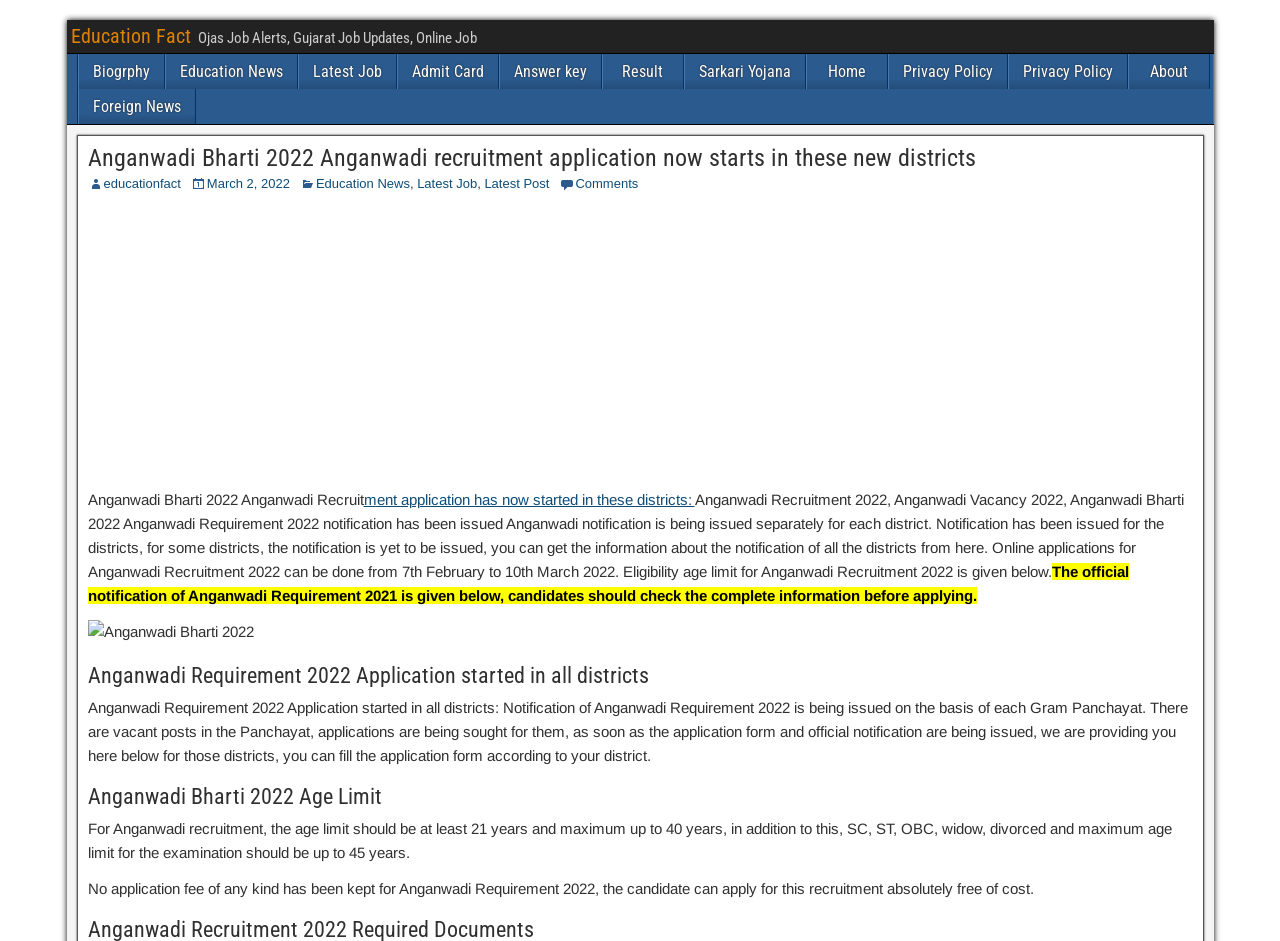What is the age limit for Anganwadi Recruitment 2022?
Provide an in-depth answer to the question, covering all aspects.

The age limit for Anganwadi Recruitment 2022 is at least 21 years and maximum up to 40 years. However, for SC, ST, OBC, widow, divorced, the maximum age limit is up to 45 years.